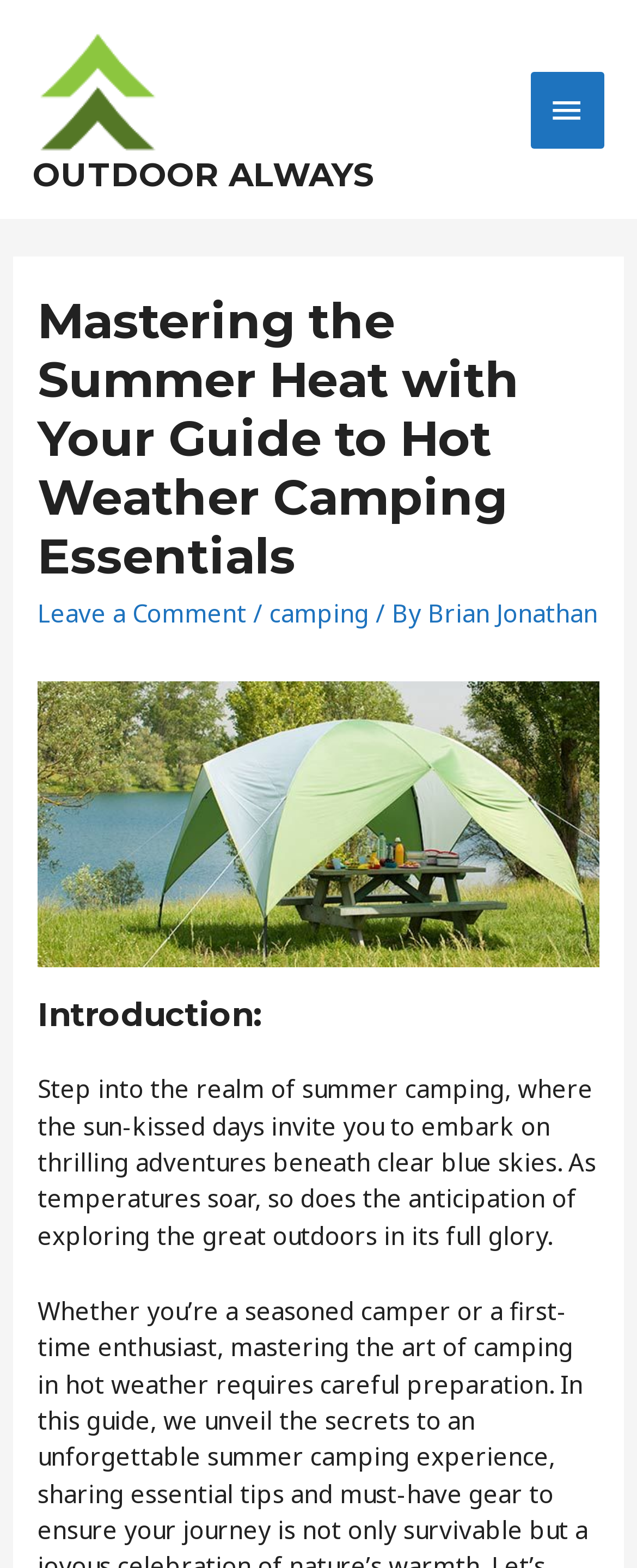Can you find and provide the title of the webpage?

Mastering the Summer Heat with Your Guide to Hot Weather Camping Essentials